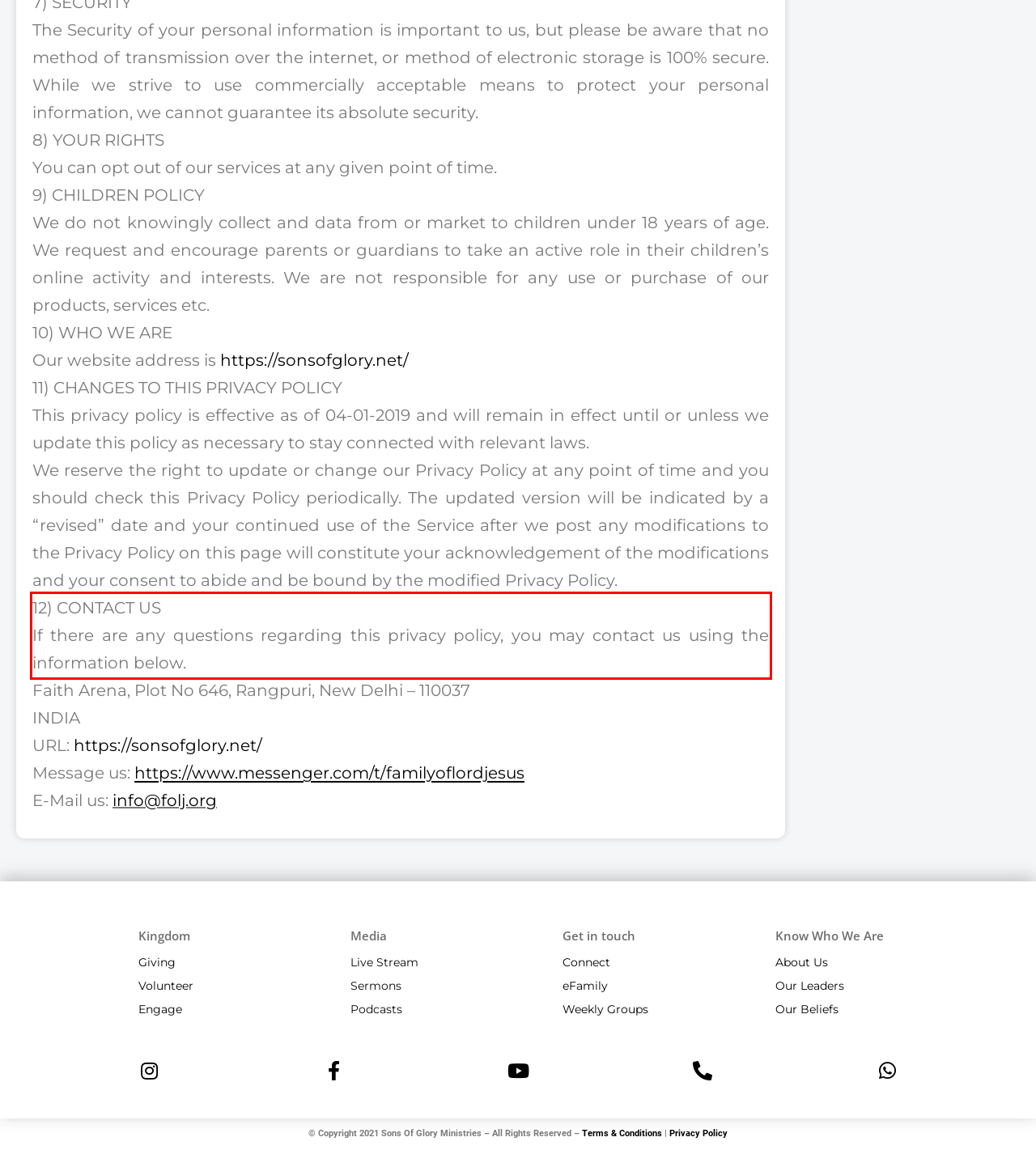You have a screenshot with a red rectangle around a UI element. Recognize and extract the text within this red bounding box using OCR.

12) CONTACT US If there are any questions regarding this privacy policy, you may contact us using the information below.